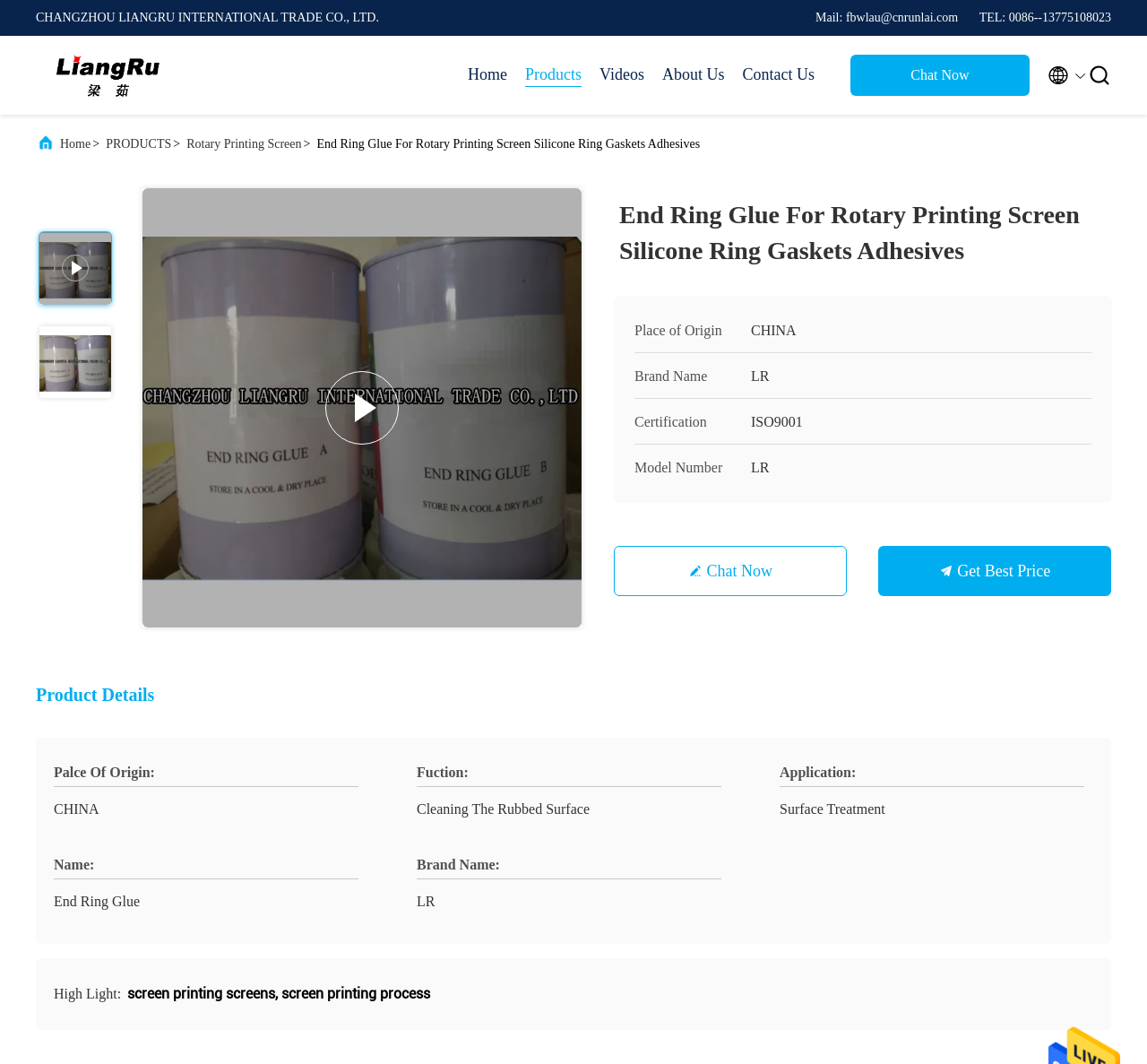What is the company name?
Provide an in-depth and detailed explanation in response to the question.

I found the company name by looking at the top-left corner of the webpage, where it is written in a static text element.